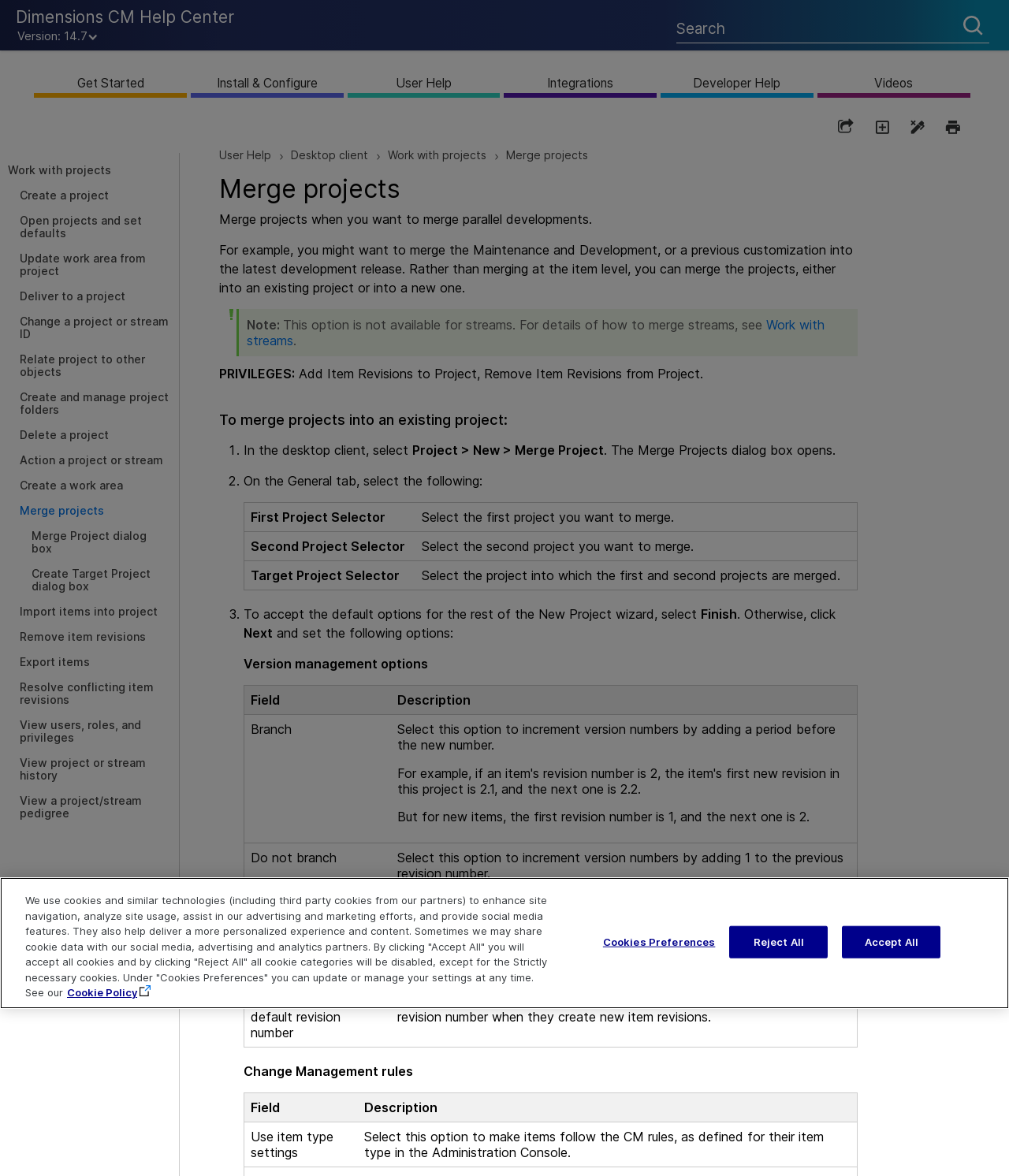Determine the bounding box for the UI element as described: "title="Print the current topic"". The coordinates should be represented as four float numbers between 0 and 1, formatted as [left, top, right, bottom].

[0.936, 0.101, 0.971, 0.115]